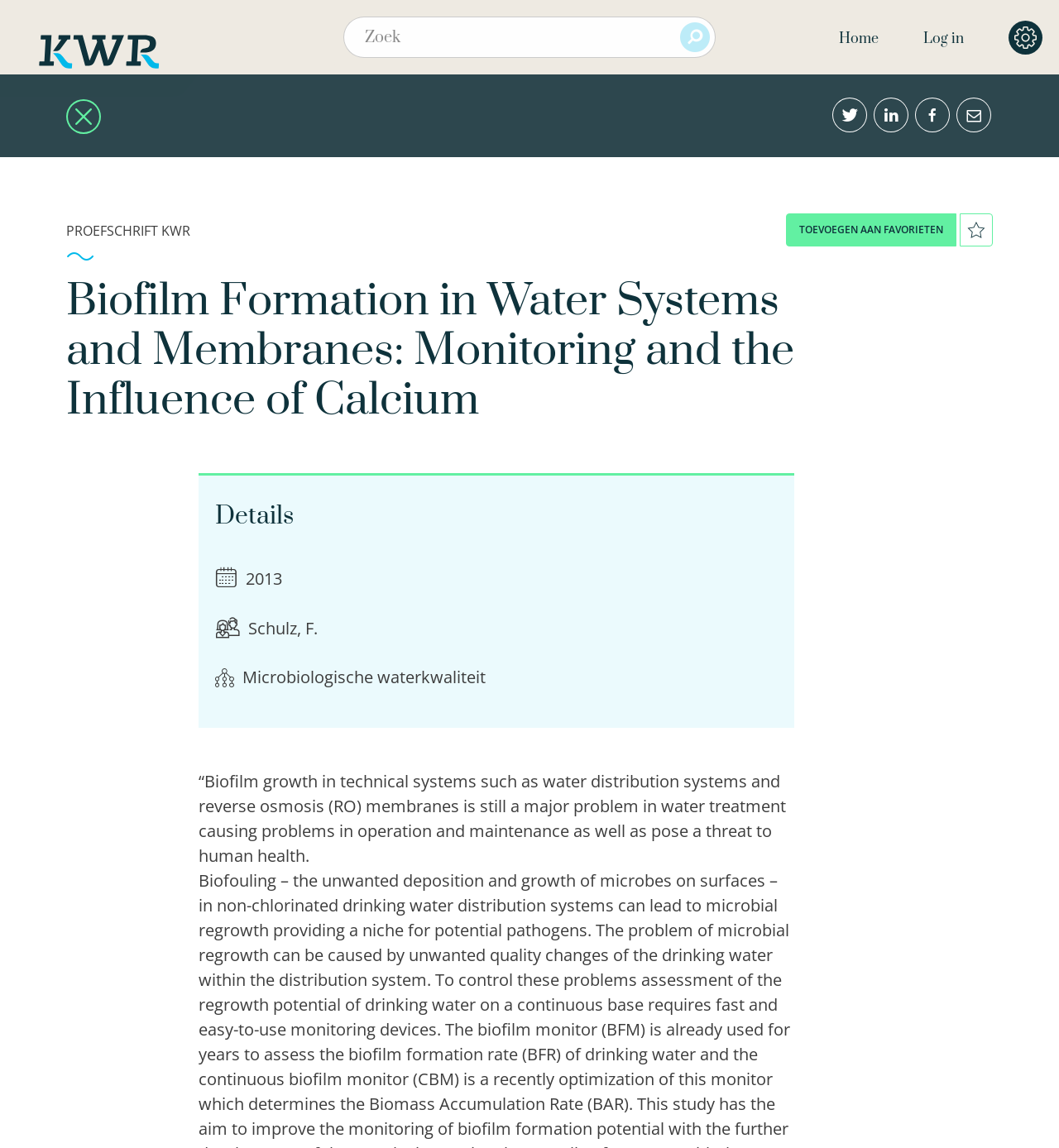Kindly determine the bounding box coordinates of the area that needs to be clicked to fulfill this instruction: "Change the number of links per page".

None